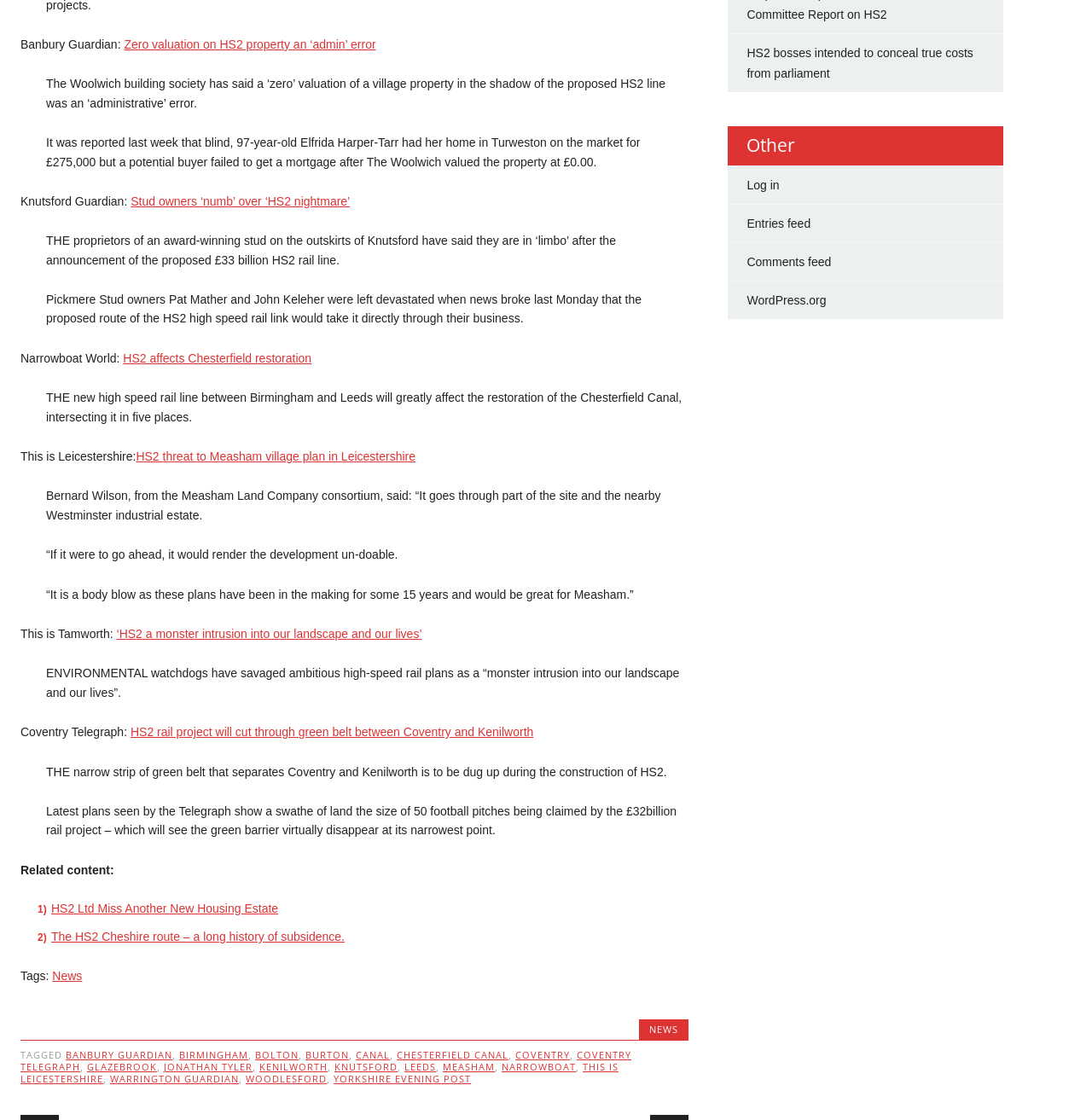Locate the bounding box coordinates of the item that should be clicked to fulfill the instruction: "Check news tagged with 'HS2'".

[0.595, 0.914, 0.621, 0.925]